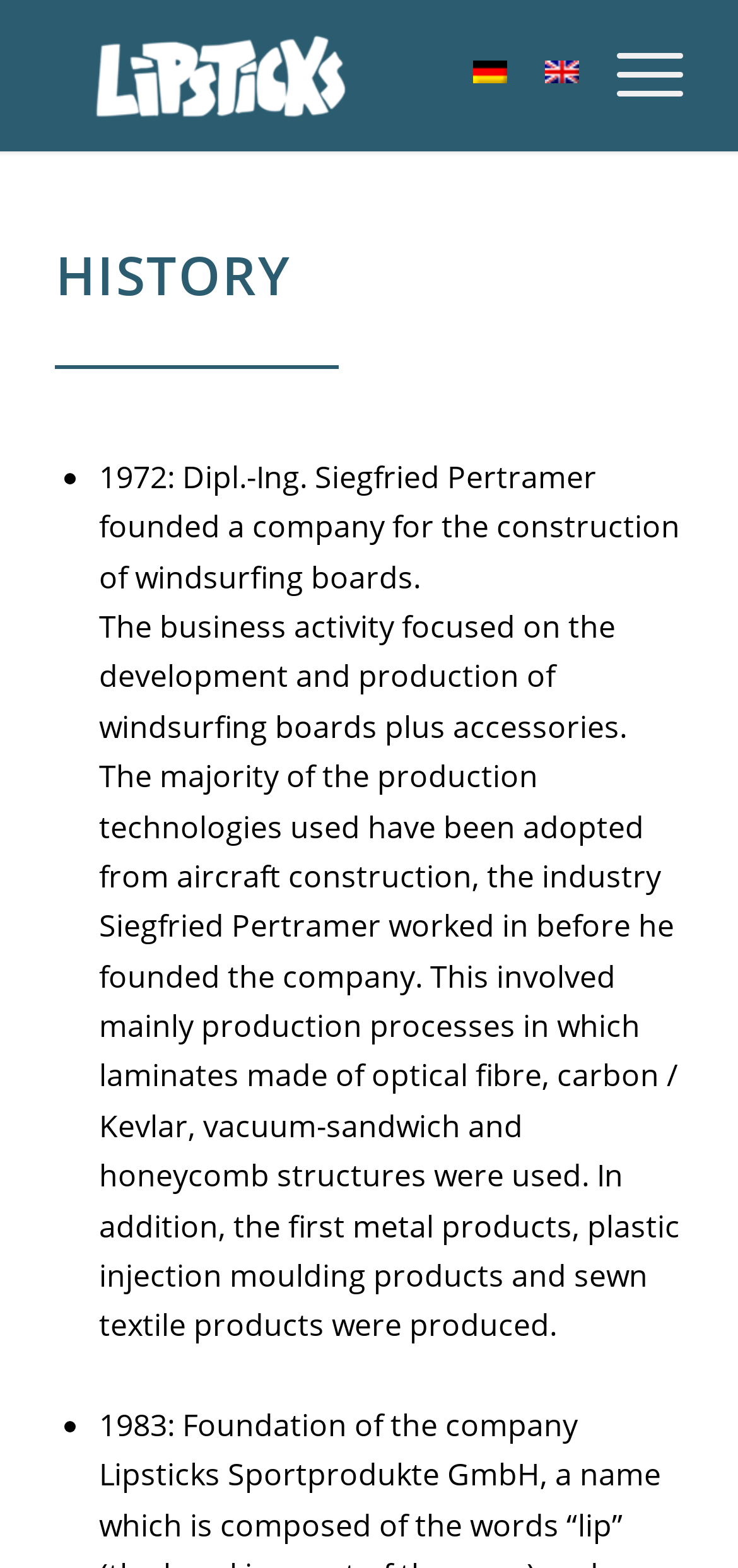What is the company founder's name?
Based on the image, provide a one-word or brief-phrase response.

Siegfried Pertramer